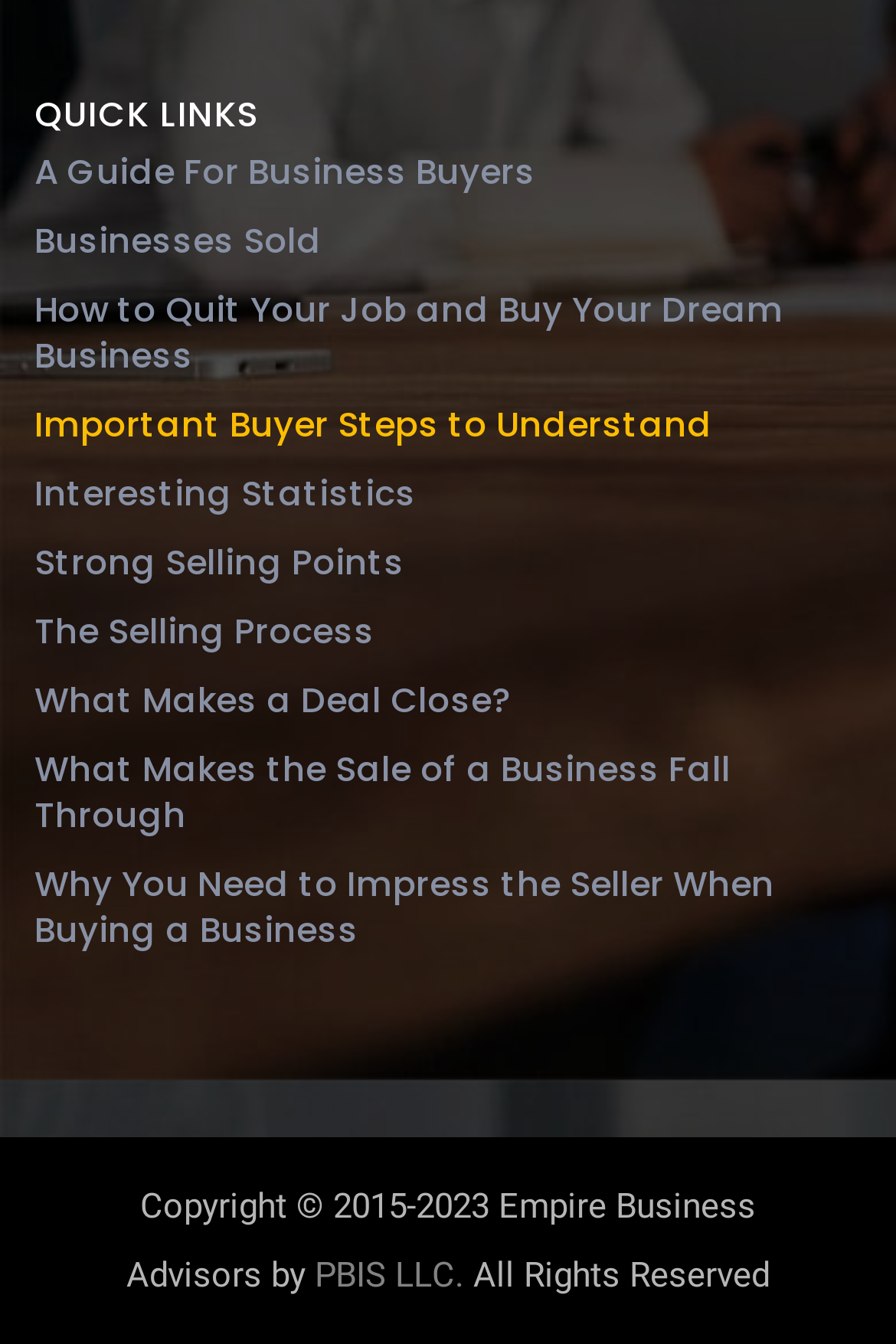Find and specify the bounding box coordinates that correspond to the clickable region for the instruction: "Learn about How to Quit Your Job and Buy Your Dream Business".

[0.038, 0.206, 0.962, 0.291]